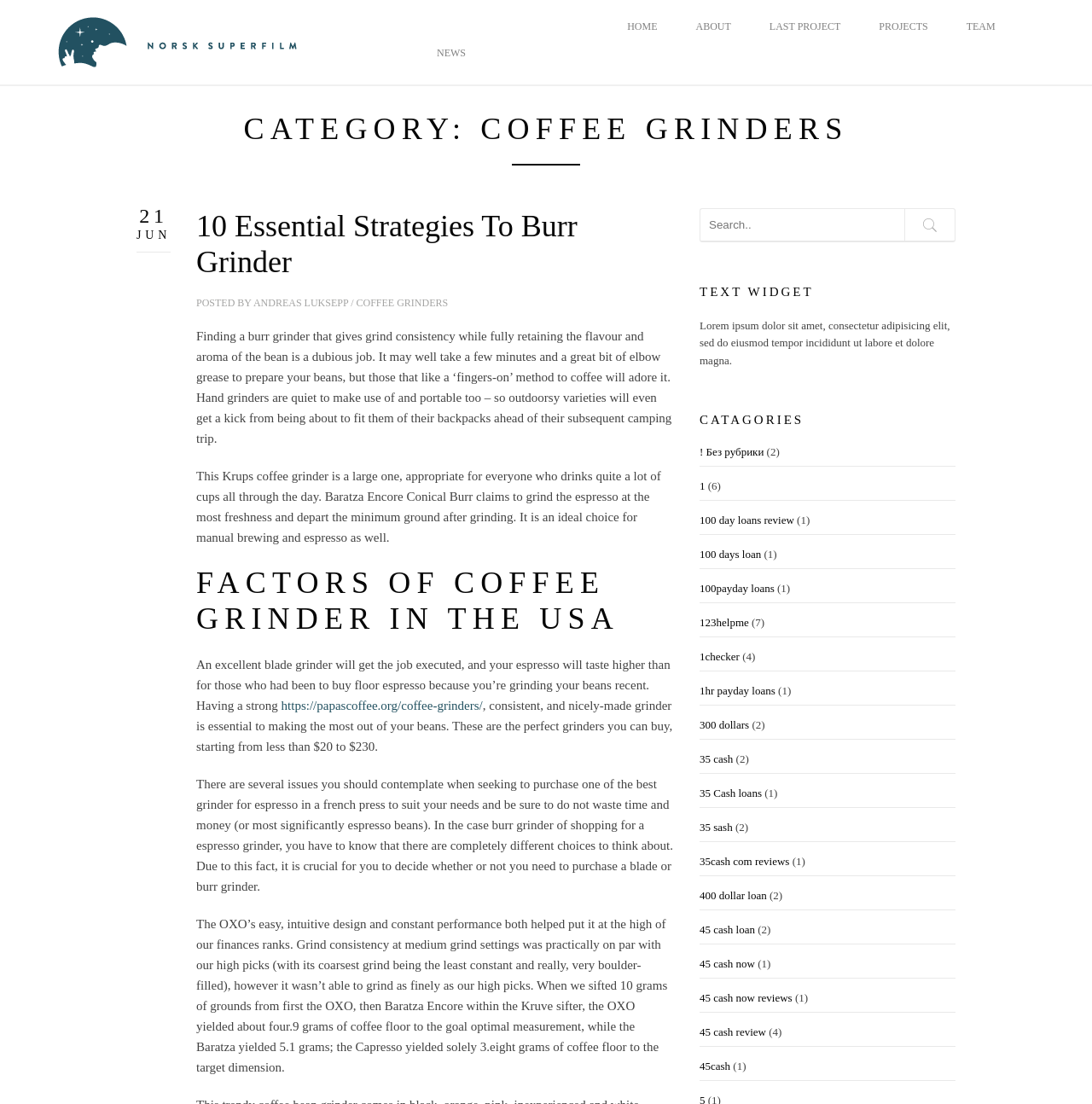Please identify the bounding box coordinates of the element's region that should be clicked to execute the following instruction: "Go to the homepage". The bounding box coordinates must be four float numbers between 0 and 1, i.e., [left, top, right, bottom].

[0.574, 0.019, 0.602, 0.029]